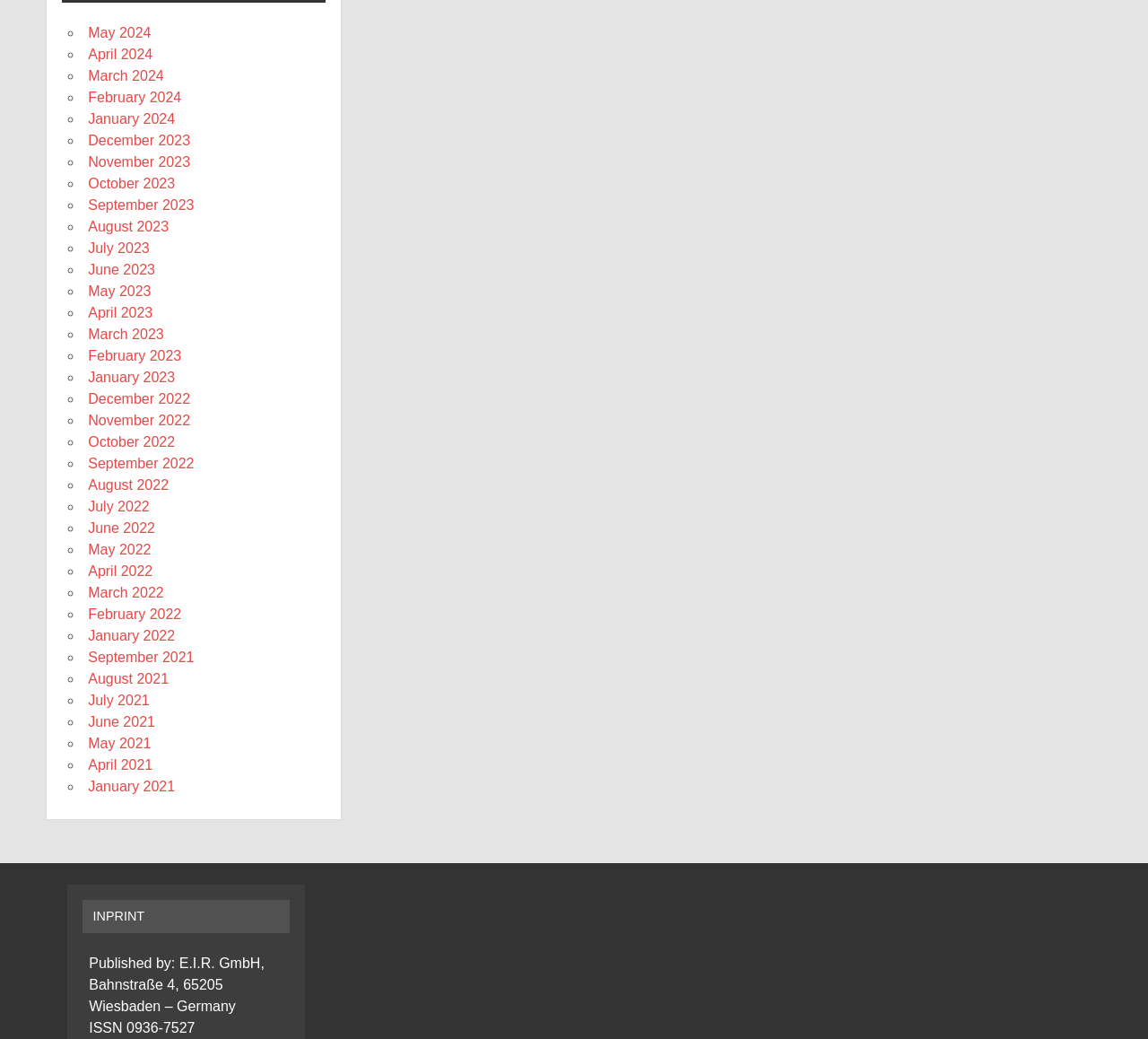Given the element description July 2022, specify the bounding box coordinates of the corresponding UI element in the format (top-left x, top-left y, bottom-right x, bottom-right y). All values must be between 0 and 1.

[0.077, 0.48, 0.13, 0.495]